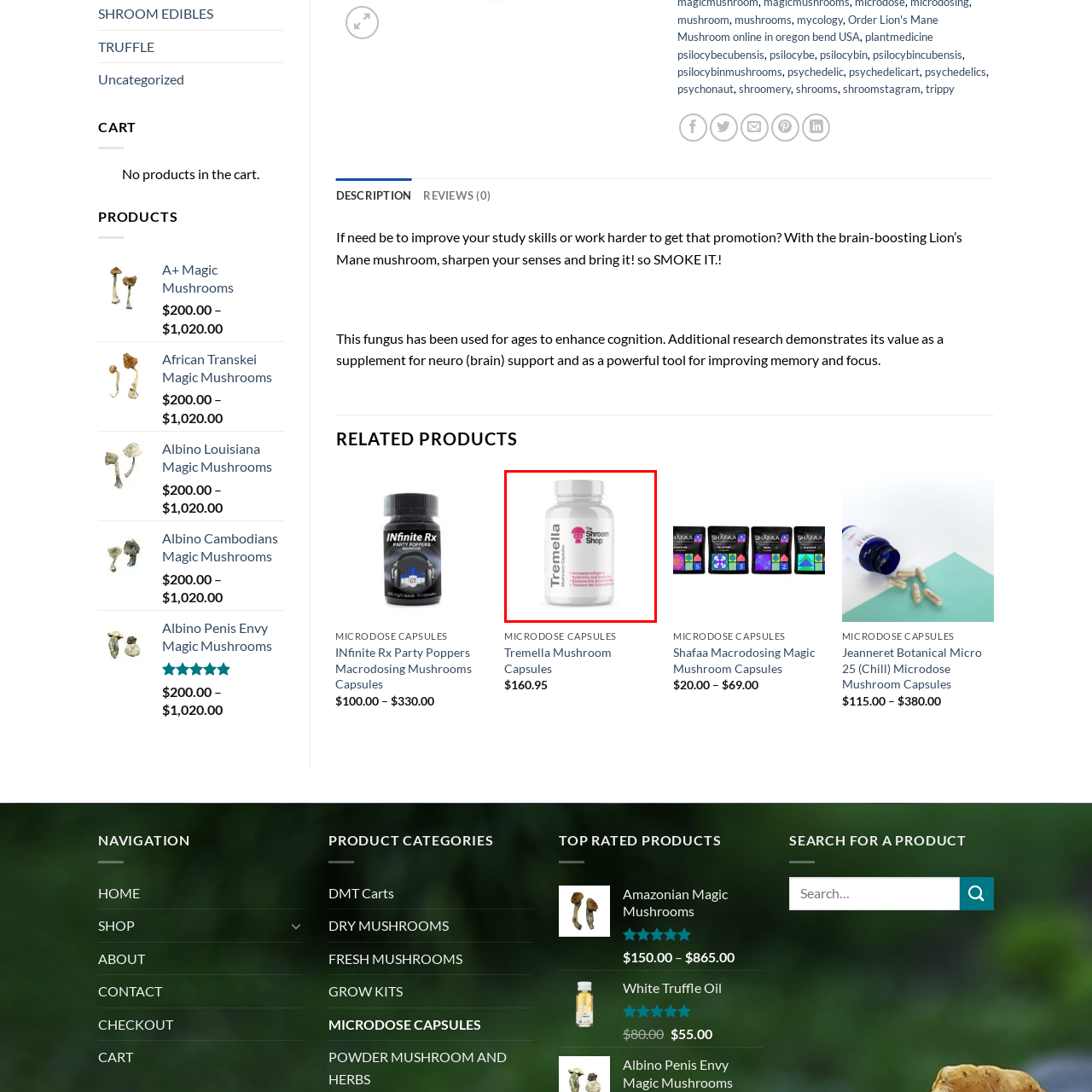Please concentrate on the part of the image enclosed by the red bounding box and answer the following question in detail using the information visible: What are the potential health benefits of the product?

The product suggests that it is known to increase collagen and hyaluronic acid production, reduce fine lines, and promote hair thickness, which are all potential health benefits that align with the current trends in natural supplements and wellness.